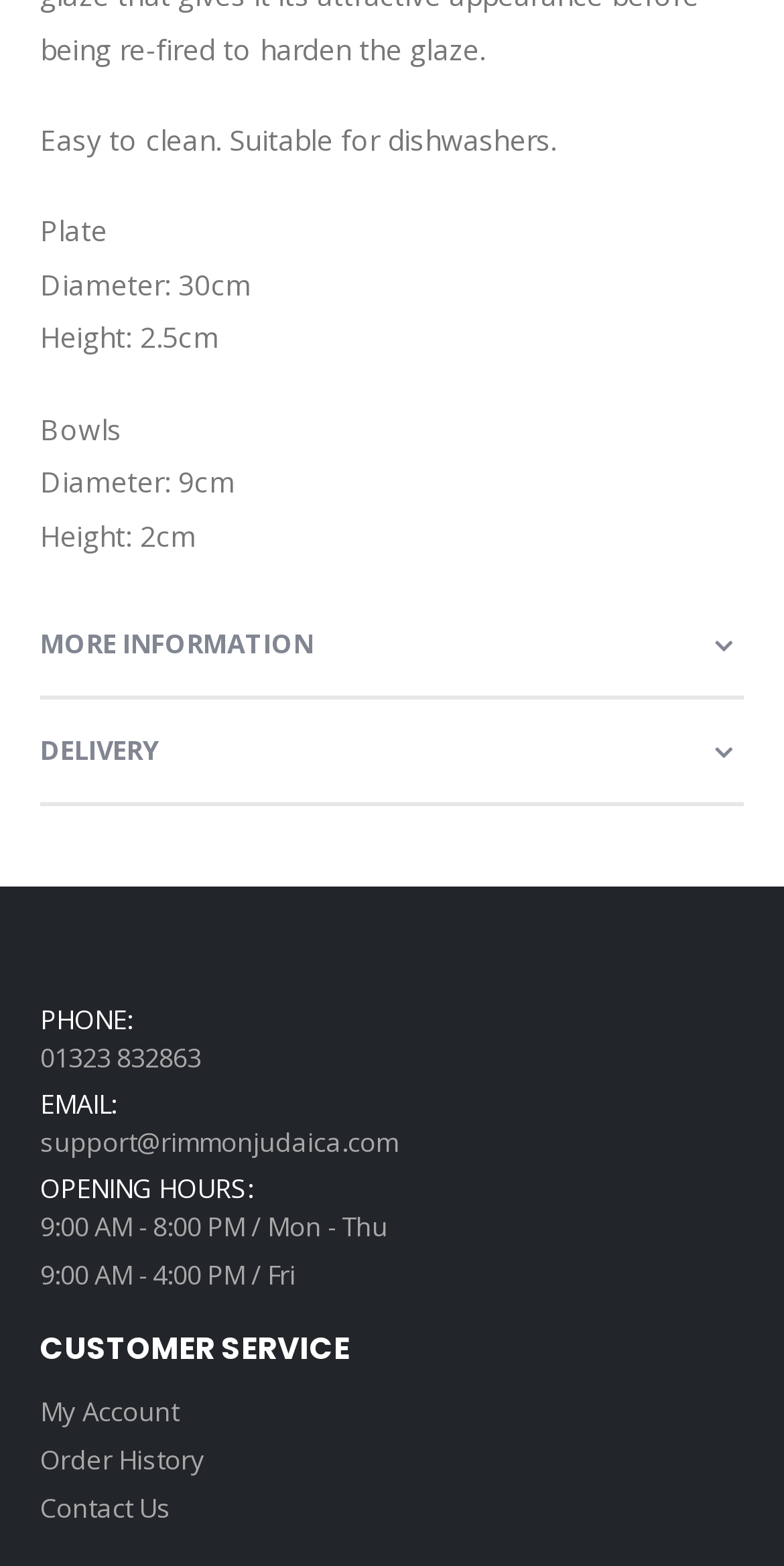What are the opening hours on Fridays?
Look at the screenshot and give a one-word or phrase answer.

9:00 AM - 4:00 PM